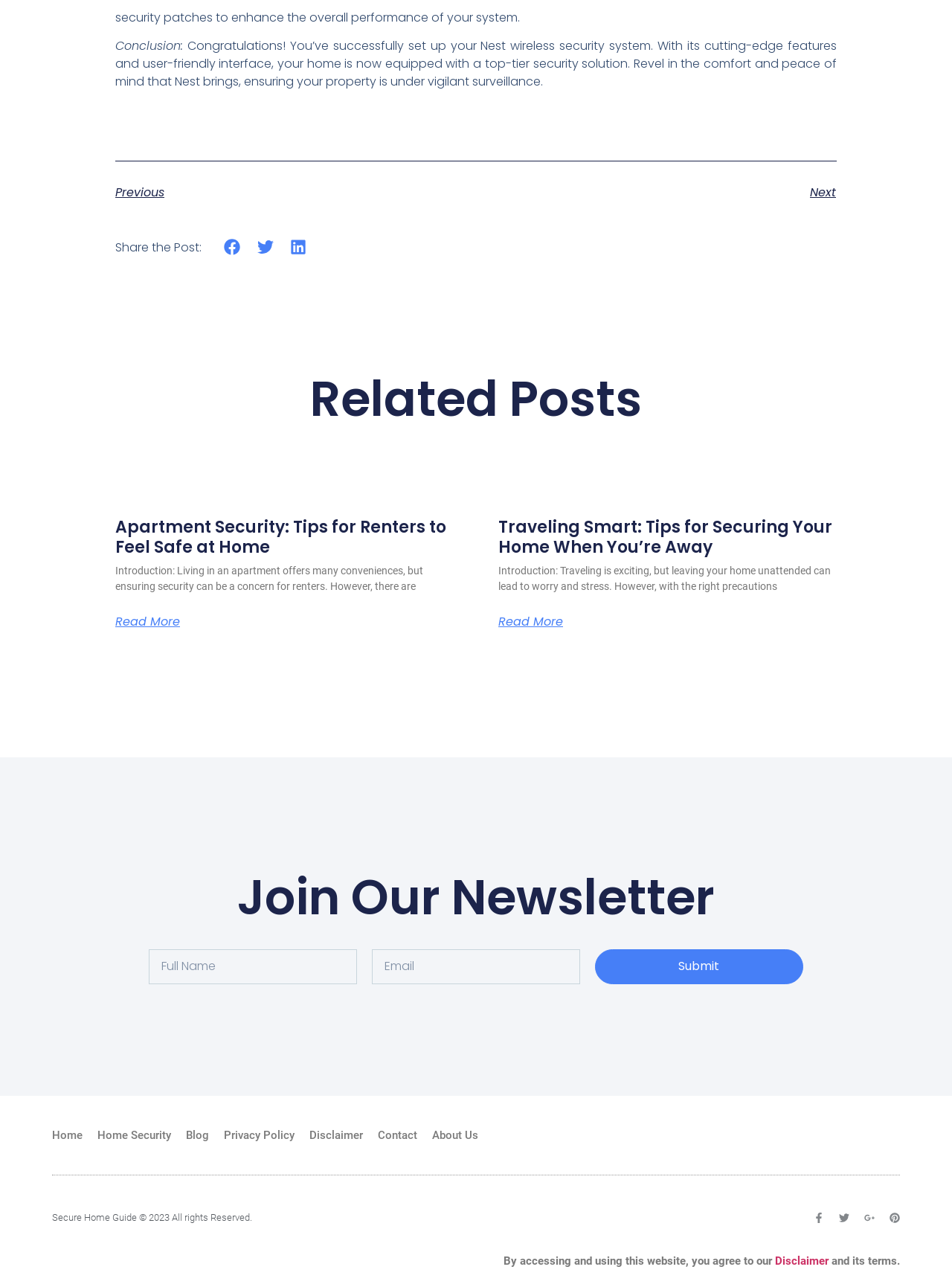What is the function of the 'Submit' button?
Answer with a single word or phrase by referring to the visual content.

To submit newsletter subscription